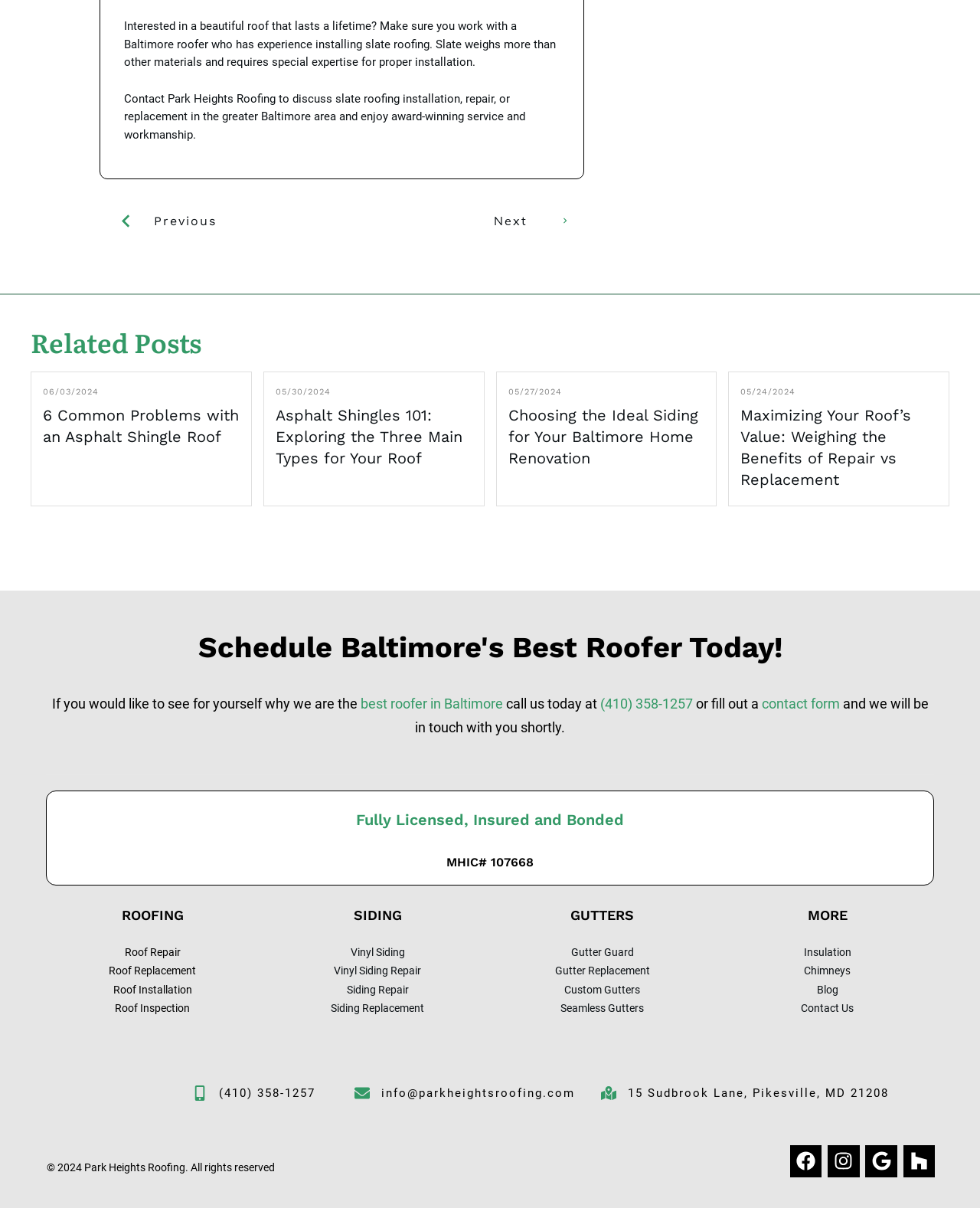Can you look at the image and give a comprehensive answer to the question:
What are the three main types of asphalt shingles?

The webpage does not explicitly mention the three main types of asphalt shingles, but it does provide a link to an article titled 'Asphalt Shingles 101: Exploring the Three Main Types for Your Roof' which suggests that the information is available on a different page.